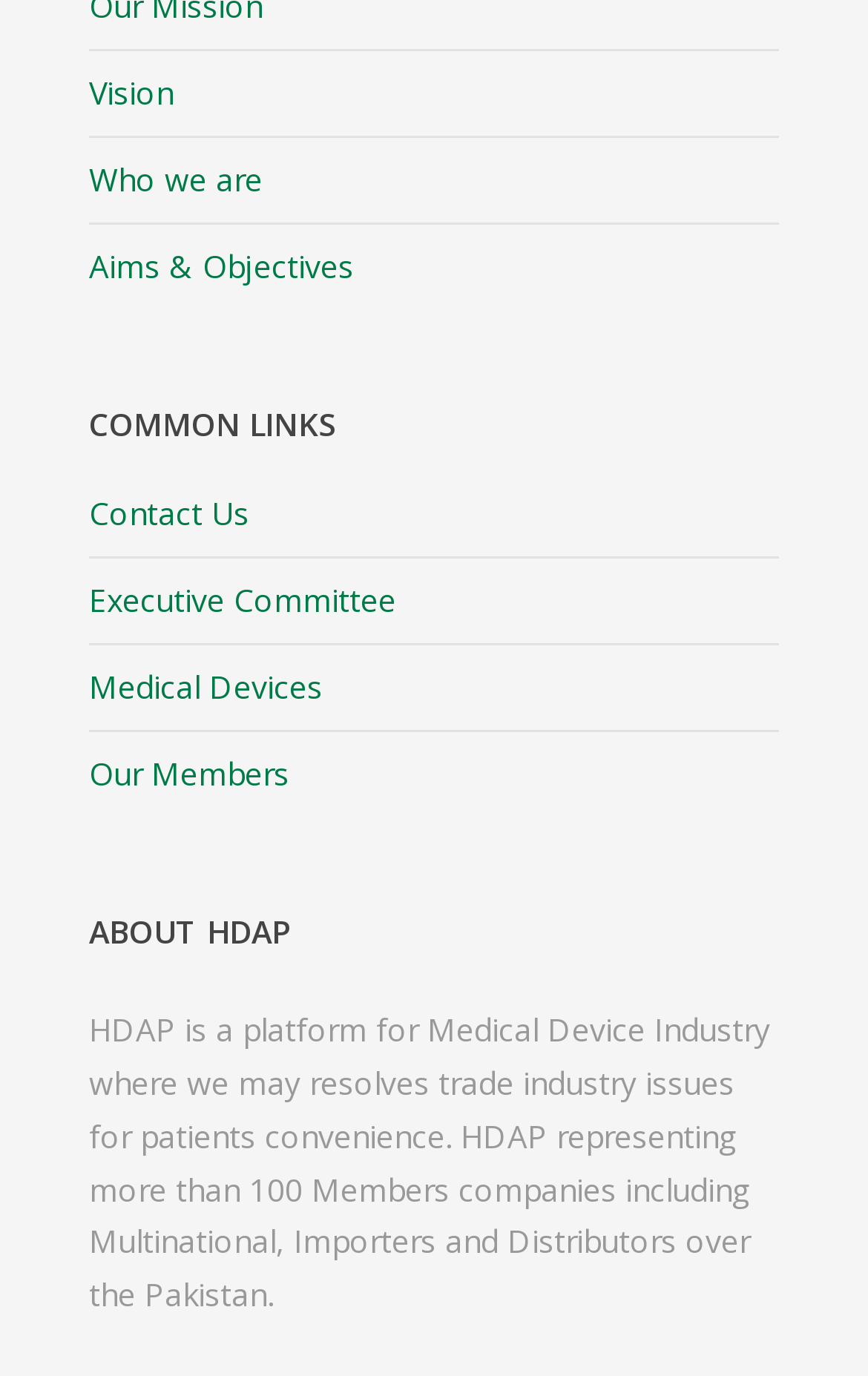How many member companies does HDAP represent?
Please respond to the question thoroughly and include all relevant details.

The webpage states that HDAP represents more than 100 member companies, including multinational, importers, and distributors over Pakistan.